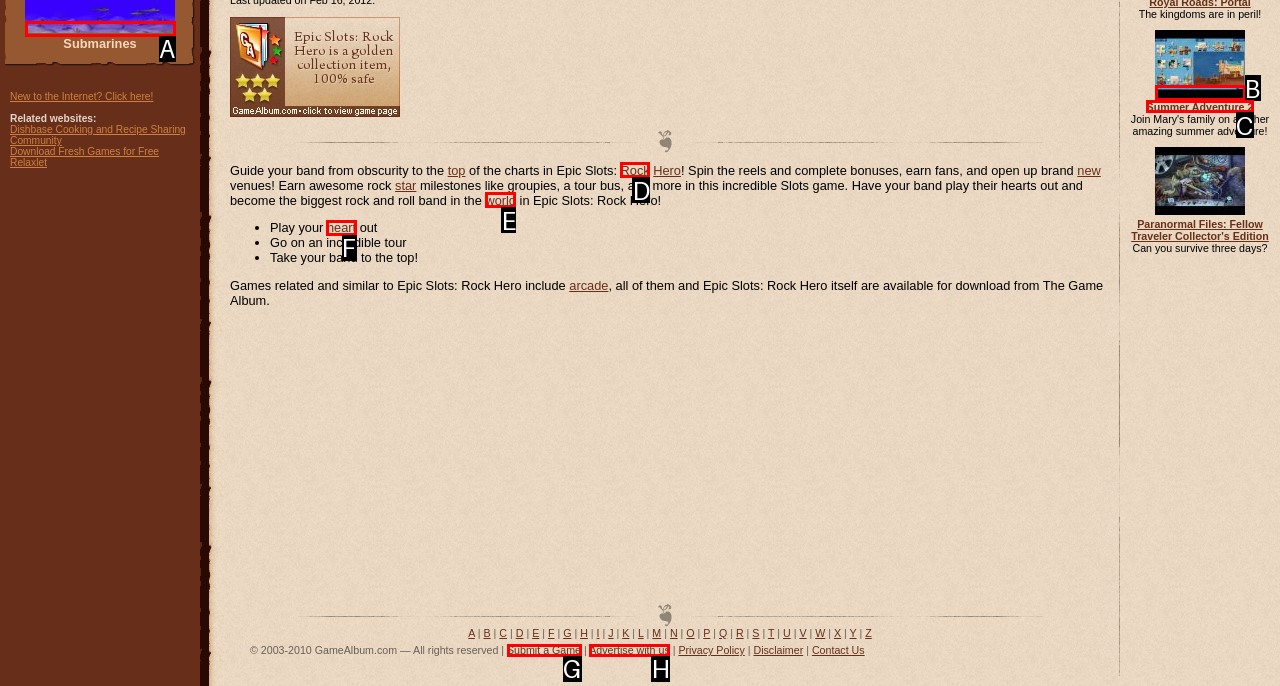Determine which HTML element best fits the description: Suspensions
Answer directly with the letter of the matching option from the available choices.

None